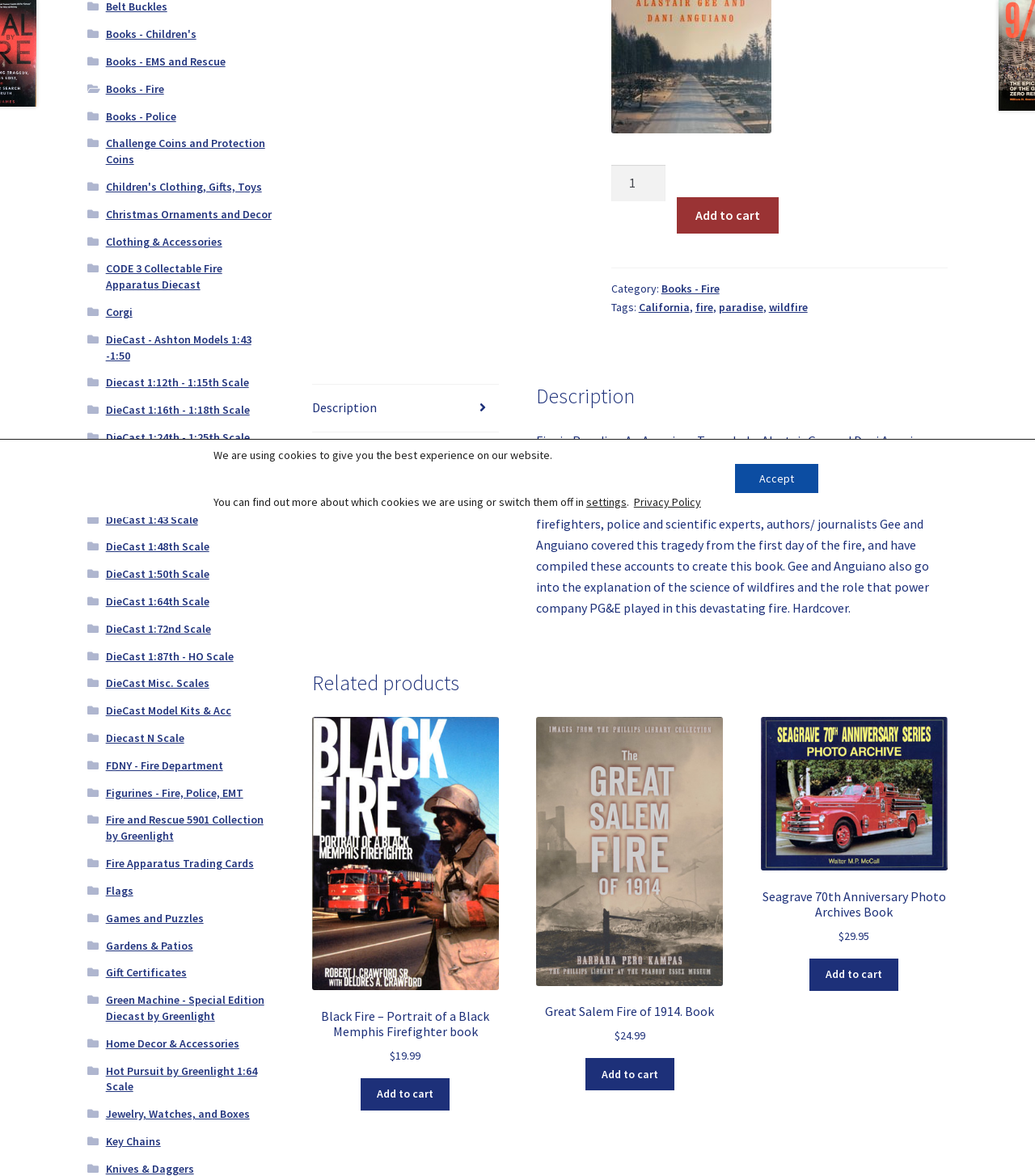From the webpage screenshot, predict the bounding box of the UI element that matches this description: "Key Chains".

[0.102, 0.964, 0.155, 0.977]